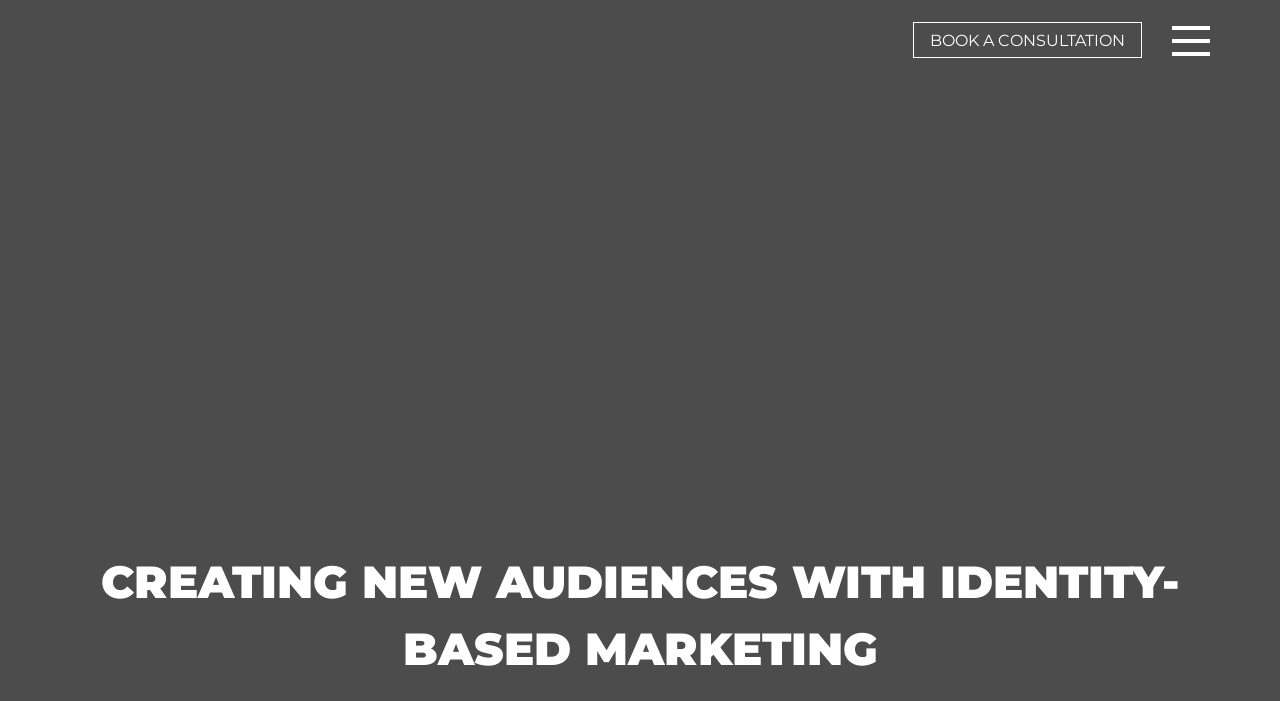Explain in detail what is displayed on the webpage.

The webpage is about "Creating new audiences with identity-based marketing" by Vitale Digital. At the top left corner, there is a logo of Vitale Digital, which is an image with a colorful version. On the top right corner, there is a call-to-action button "BOOK A CONSULTATION" with a link to book a consultation with Vitale. 

Below the logo, there are four navigation links: "PRINT SUPPORT", "TRUSTED PARTNERS", "KNOWLEDGE & NEWS", and "CONTACT", which are aligned horizontally and take up about half of the screen width. 

On the bottom half of the screen, there is a main content area with a title "CREATING NEW AUDIENCES WITH IDENTITY-BASED MARKETING" in a large font size. 

Additionally, there is an unchecked checkbox at the top right corner, but its purpose is unclear.